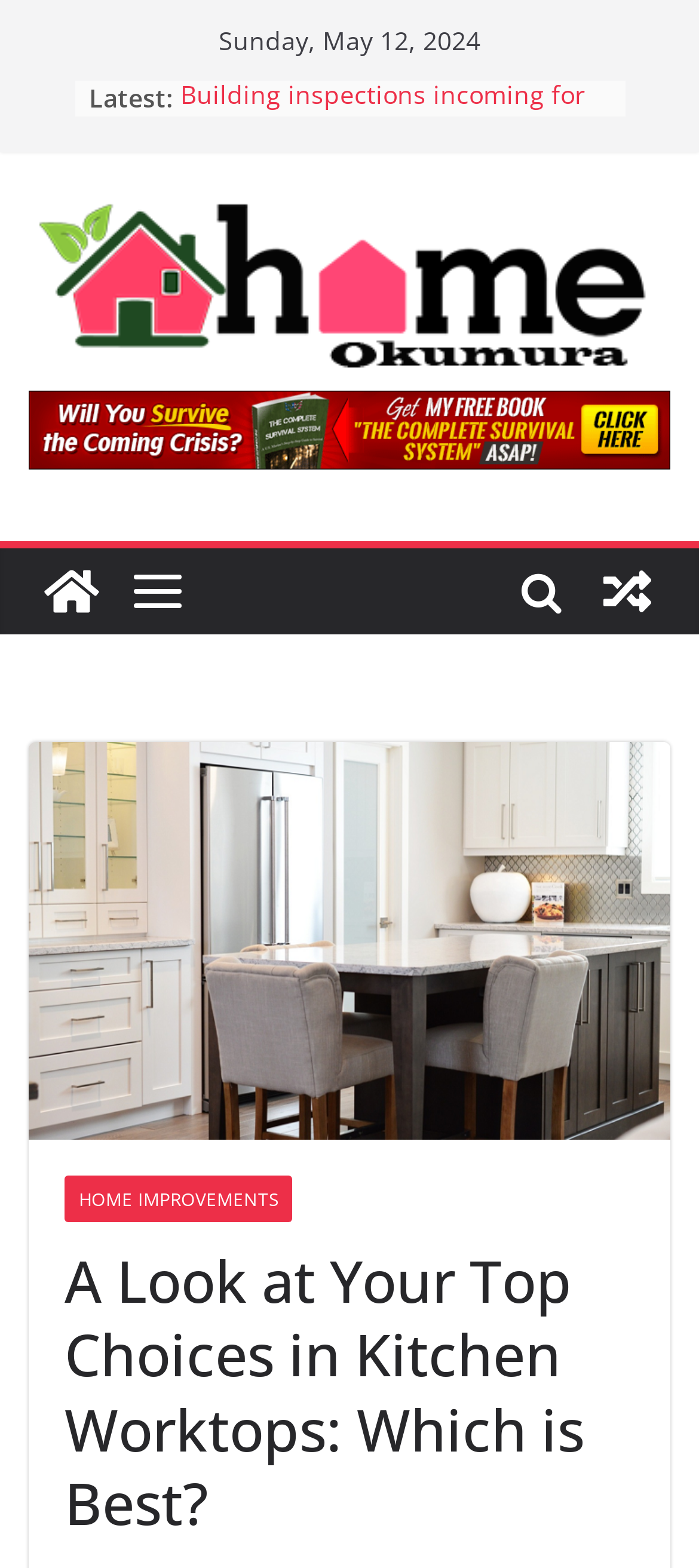Identify the bounding box for the described UI element. Provide the coordinates in (top-left x, top-left y, bottom-right x, bottom-right y) format with values ranging from 0 to 1: Home Improvements

[0.092, 0.749, 0.418, 0.779]